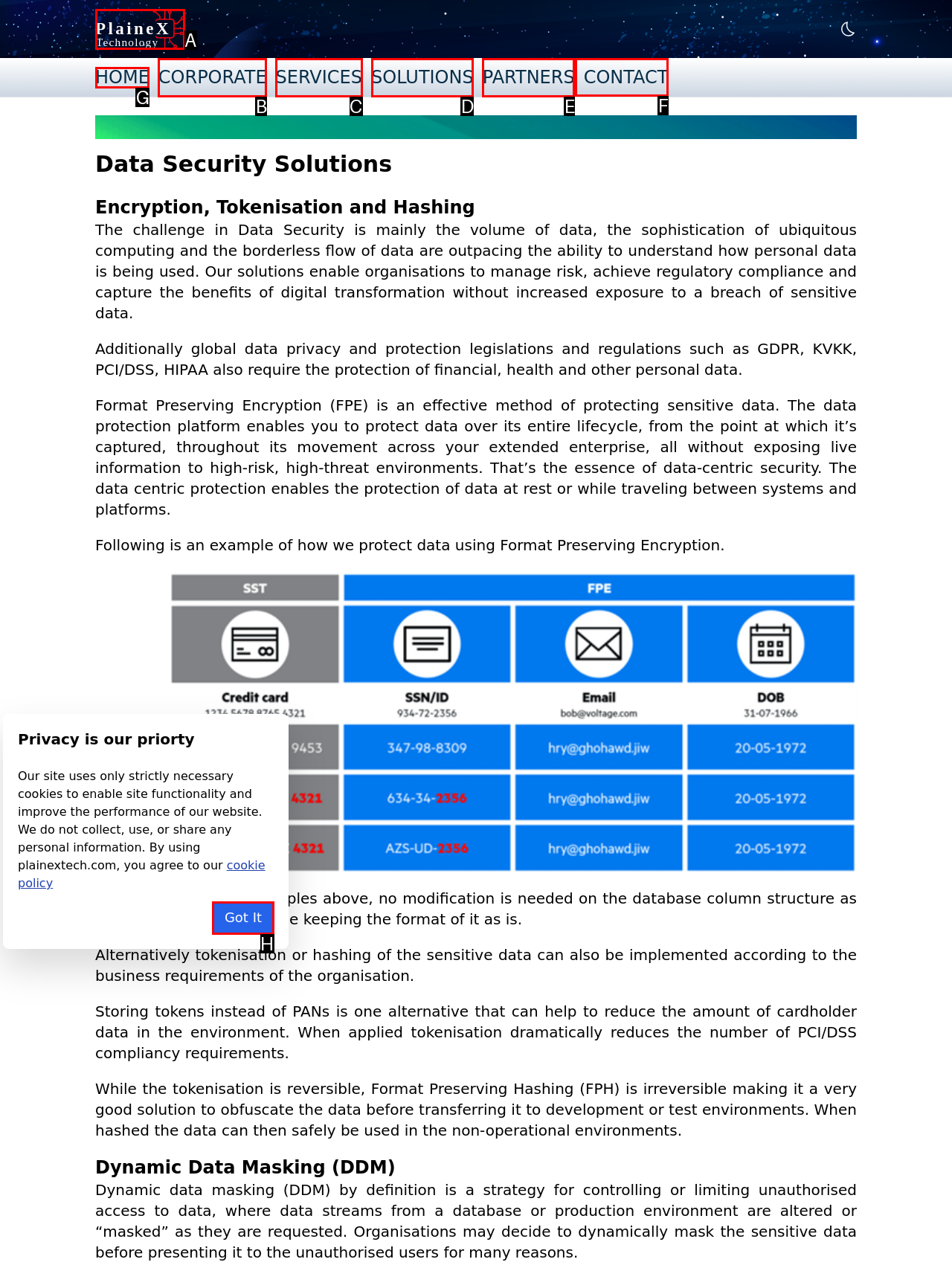Identify the HTML element to click to fulfill this task: Click the CONTACT button
Answer with the letter from the given choices.

F